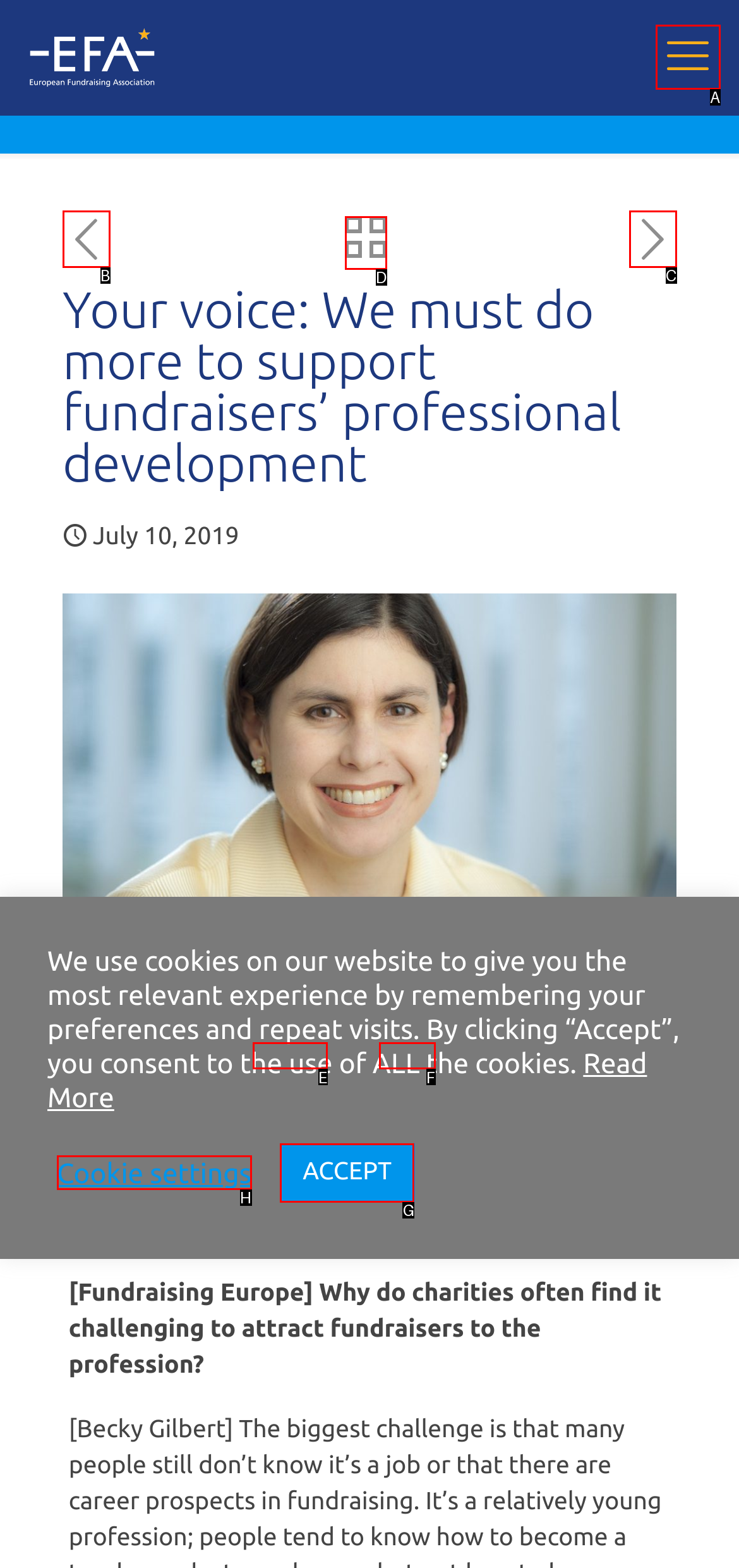Find the HTML element that corresponds to the description: alt="Capri Pasta Salad". Indicate your selection by the letter of the appropriate option.

None